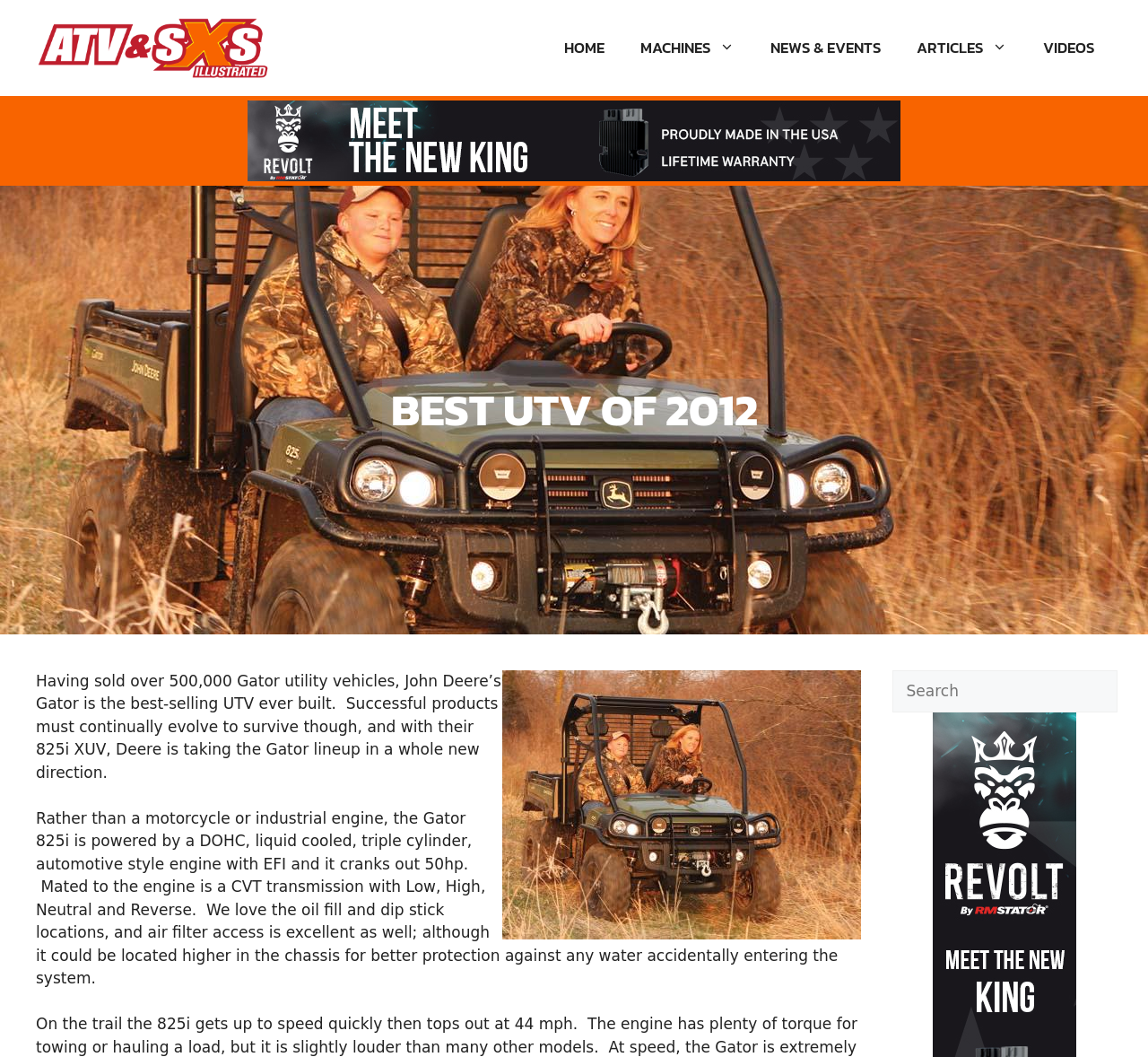Please answer the following question using a single word or phrase: 
How many navigation links are available in the primary navigation menu?

5